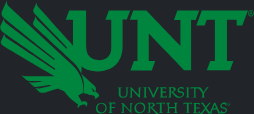Look at the image and answer the question in detail:
What is the emblematic figure depicted in the University of North Texas logo?

According to the caption, the logo showcases an emblematic eagle soaring above the university's acronym 'UNT' and the full name 'University of North Texas' written beneath, indicating that the eagle is a prominent design element in the logo.